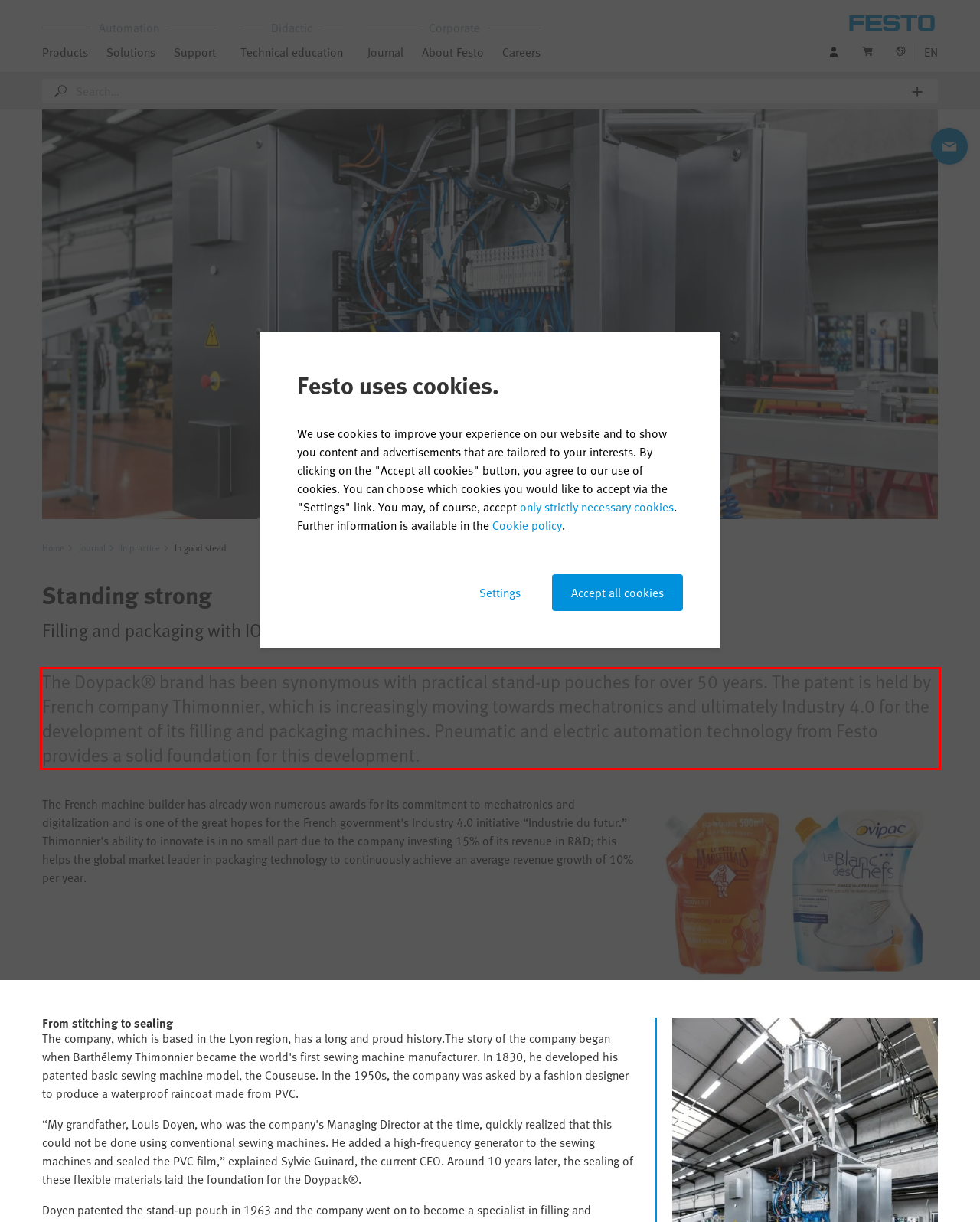Look at the webpage screenshot and recognize the text inside the red bounding box.

The Doypack® brand has been synonymous with practical stand-up pouches for over 50 years. The patent is held by French company Thimonnier, which is increasingly moving towards mechatronics and ultimately Industry 4.0 for the development of its filling and packaging machines. Pneumatic and electric automation technology from Festo provides a solid foundation for this development.